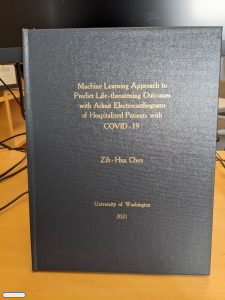What is the color of the thesis cover?
Based on the visual details in the image, please answer the question thoroughly.

The caption describes the thesis as being presented in a 'sleek dark cover with gold lettering', indicating that the cover is dark in color.